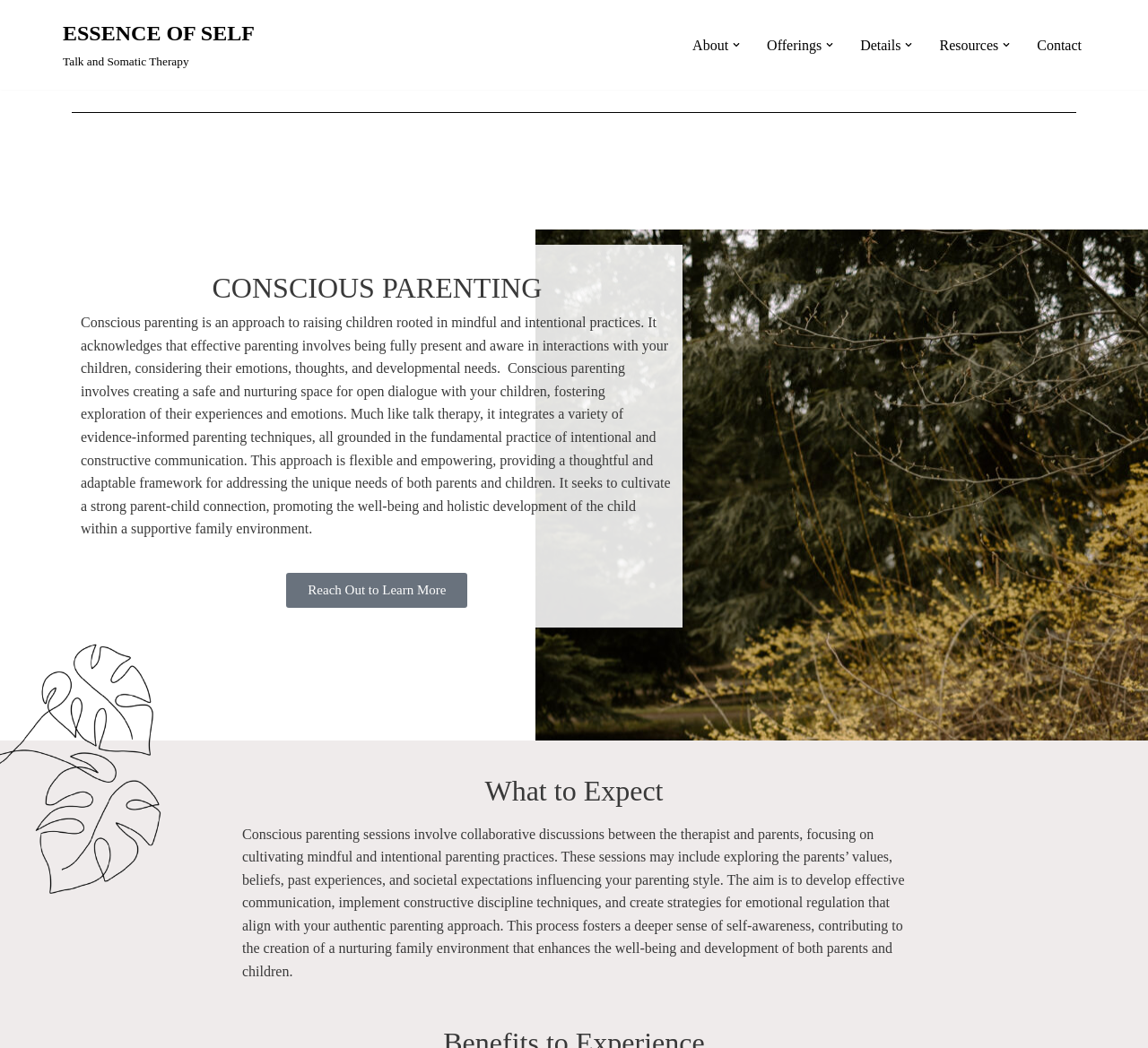Determine the bounding box coordinates for the area you should click to complete the following instruction: "Visit the 'ESSENCE OF SELF Talk and Somatic Therapy' page".

[0.055, 0.015, 0.222, 0.07]